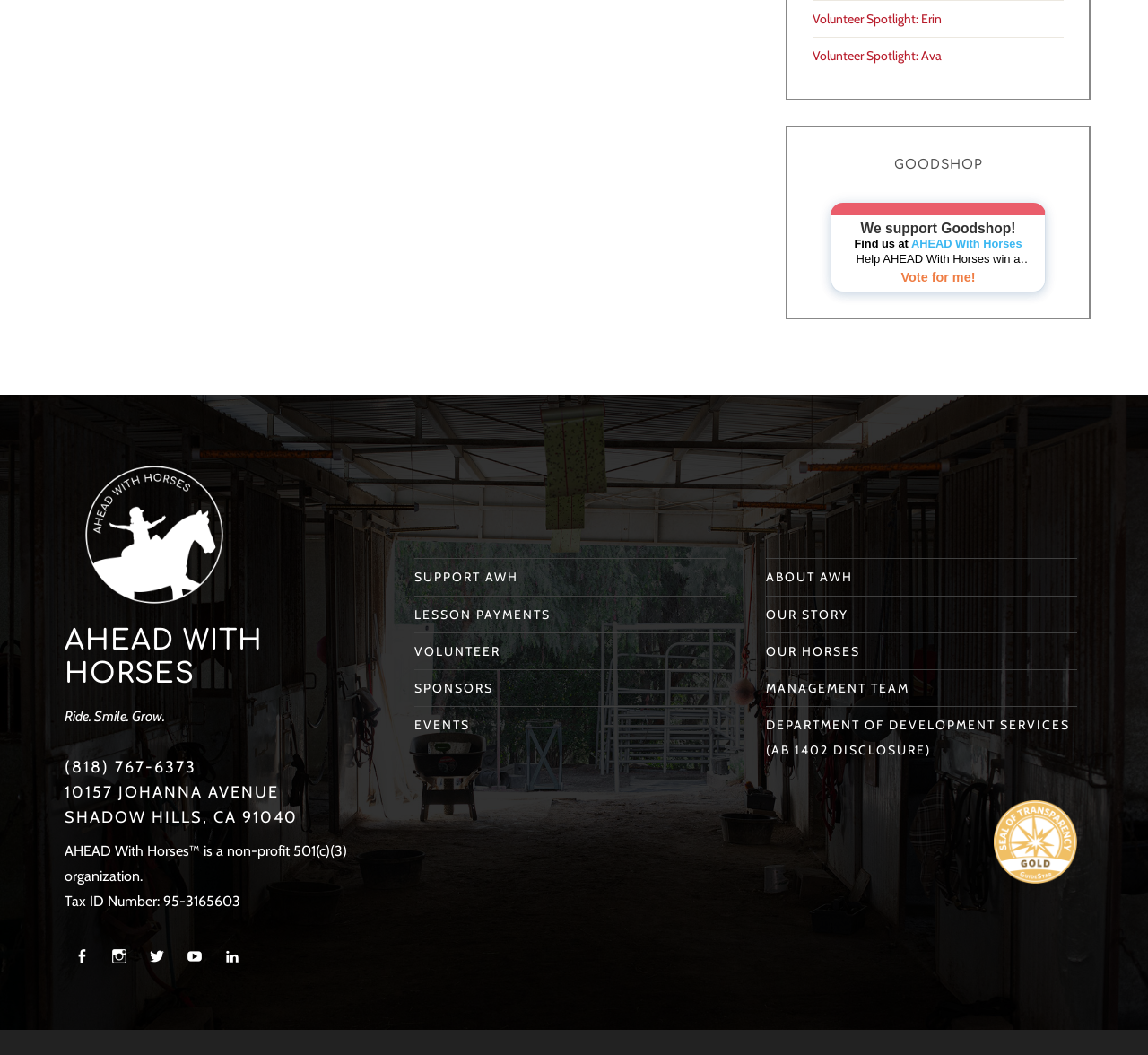Identify the bounding box coordinates of the element to click to follow this instruction: 'Check out Volunteer Spotlight: Erin'. Ensure the coordinates are four float values between 0 and 1, provided as [left, top, right, bottom].

[0.708, 0.01, 0.82, 0.026]